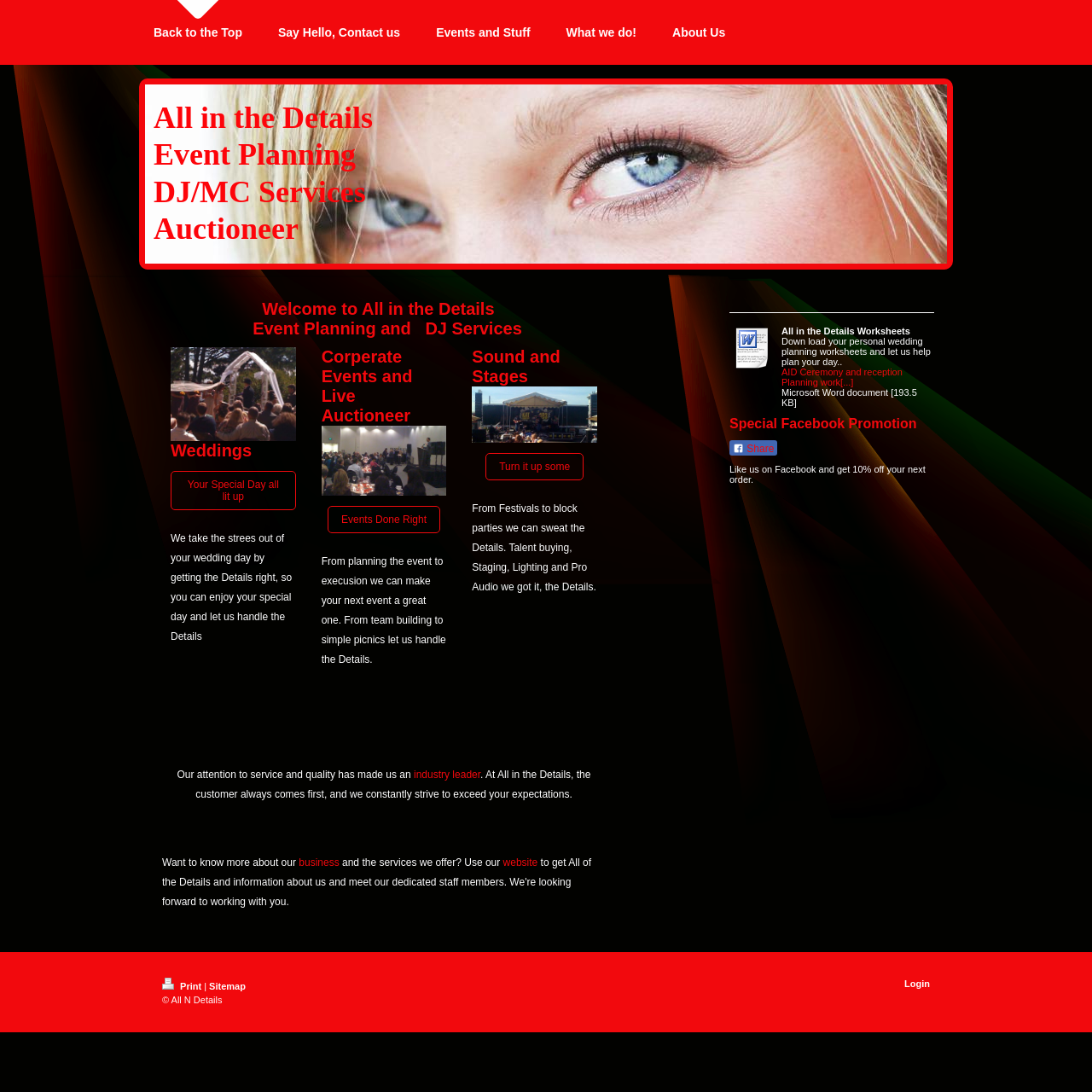Refer to the image and answer the question with as much detail as possible: What is the name of the worksheet that can be downloaded?

Under the 'All in the Details Worksheets' section, I found a link to download a worksheet called 'AID Ceremony and reception Planning'.